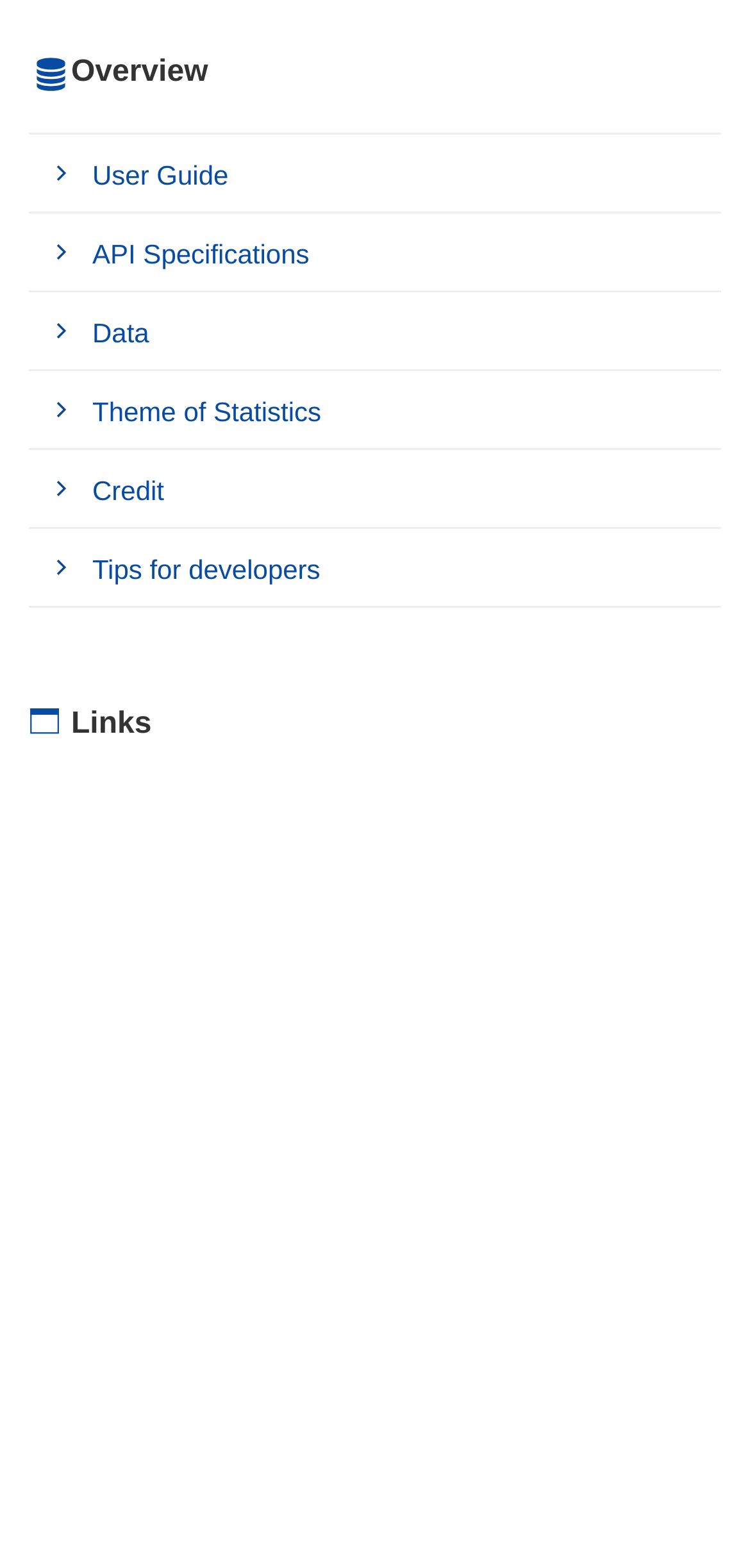Using the format (top-left x, top-left y, bottom-right x, bottom-right y), provide the bounding box coordinates for the described UI element. All values should be floating point numbers between 0 and 1: User Guide

[0.038, 0.086, 0.962, 0.137]